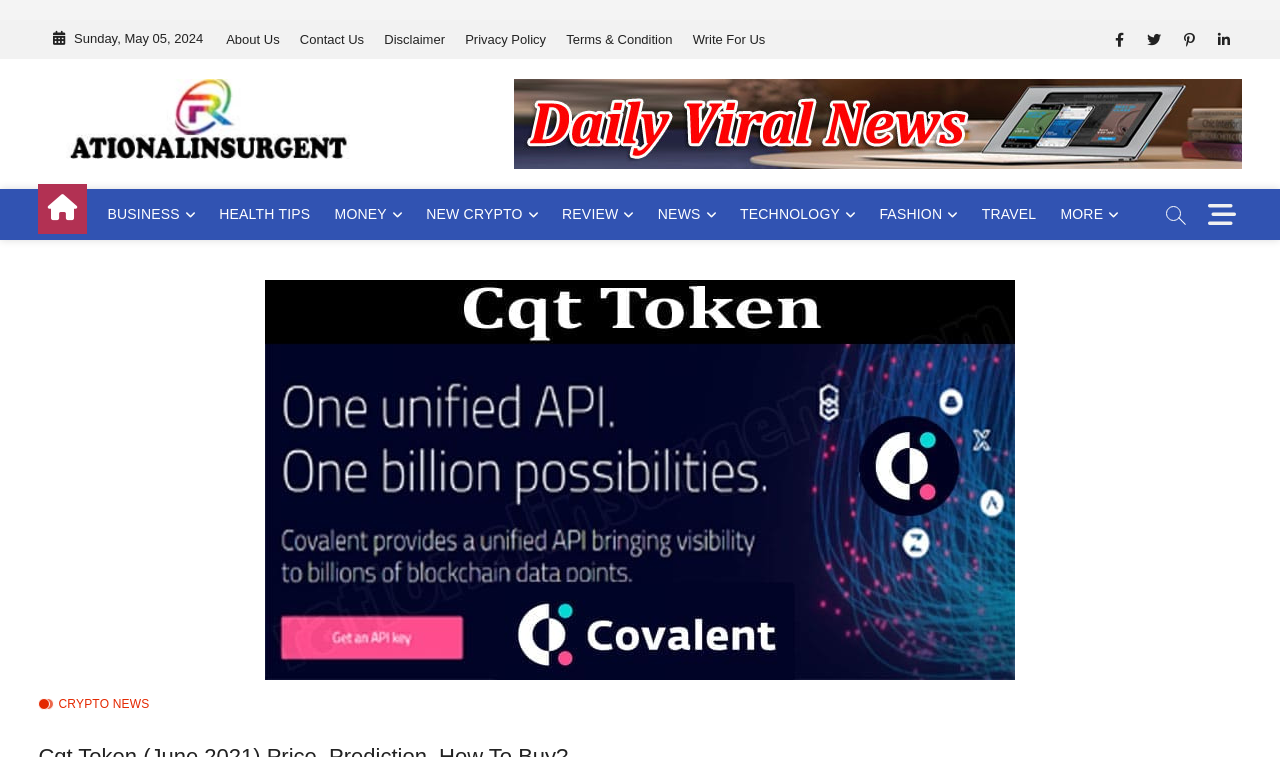Find the bounding box of the element with the following description: "Write For Us". The coordinates must be four float numbers between 0 and 1, formatted as [left, top, right, bottom].

[0.535, 0.026, 0.604, 0.078]